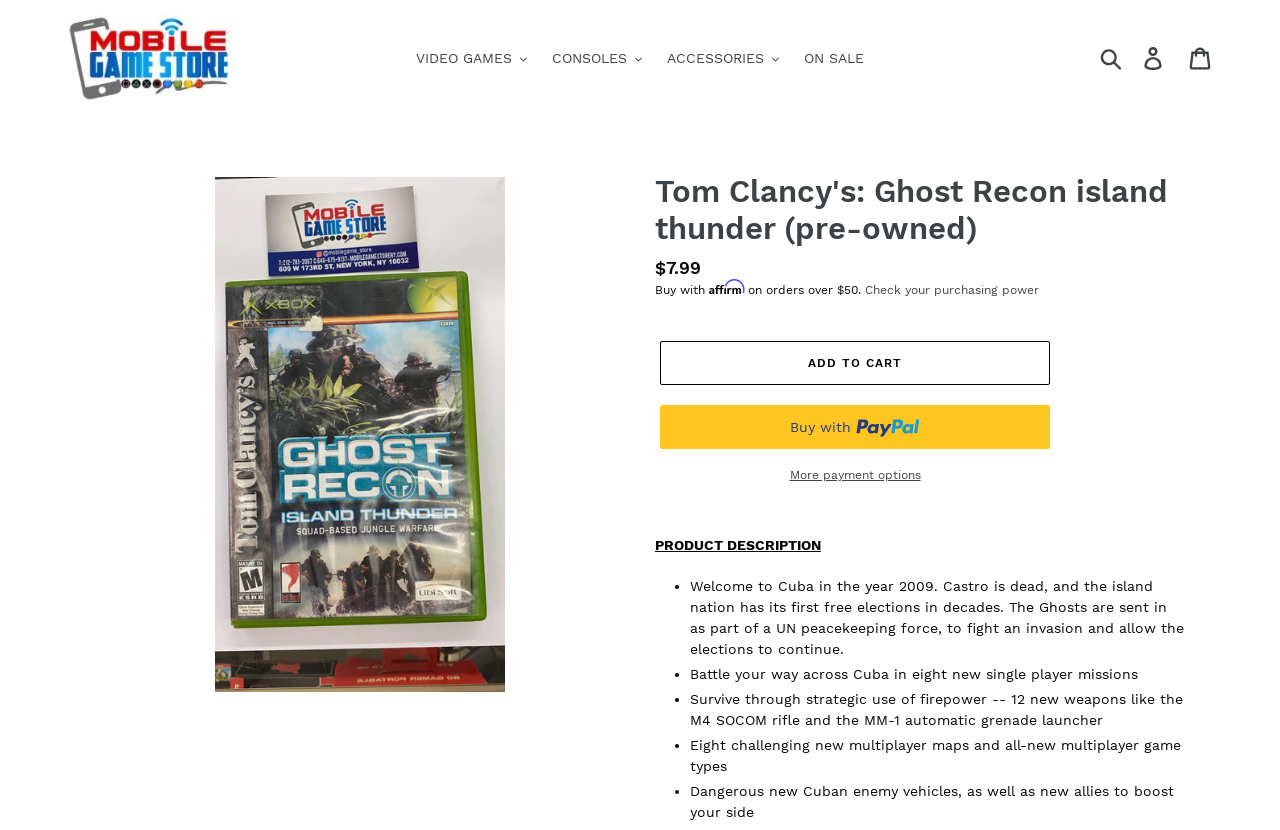Using the element description provided, determine the bounding box coordinates in the format (top-left x, top-left y, bottom-right x, bottom-right y). Ensure that all values are floating point numbers between 0 and 1. Element description: Buy now with PayPalBuy with

[0.516, 0.488, 0.82, 0.541]